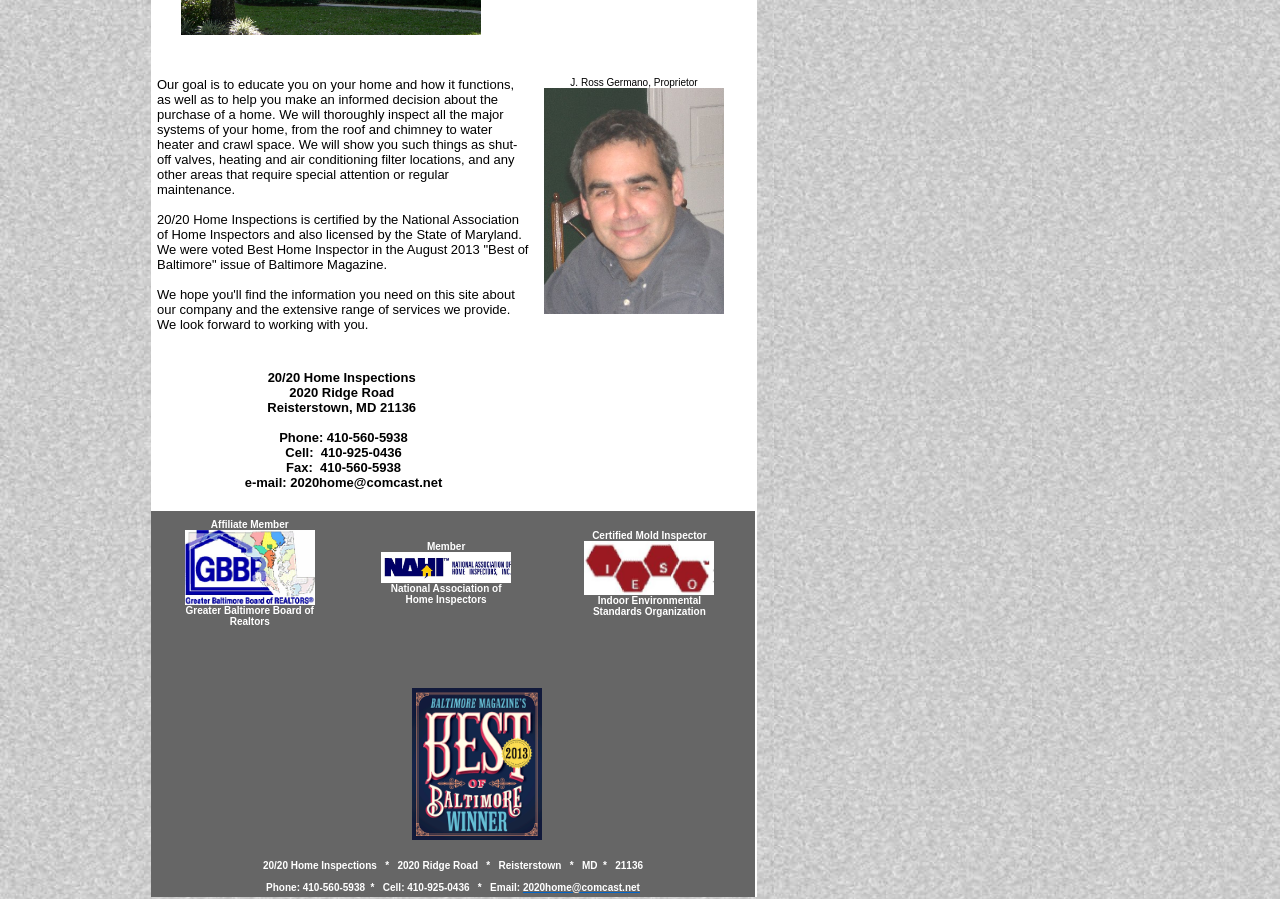Extract the bounding box coordinates for the UI element described as: "2020home@comcast.net".

[0.408, 0.981, 0.5, 0.993]